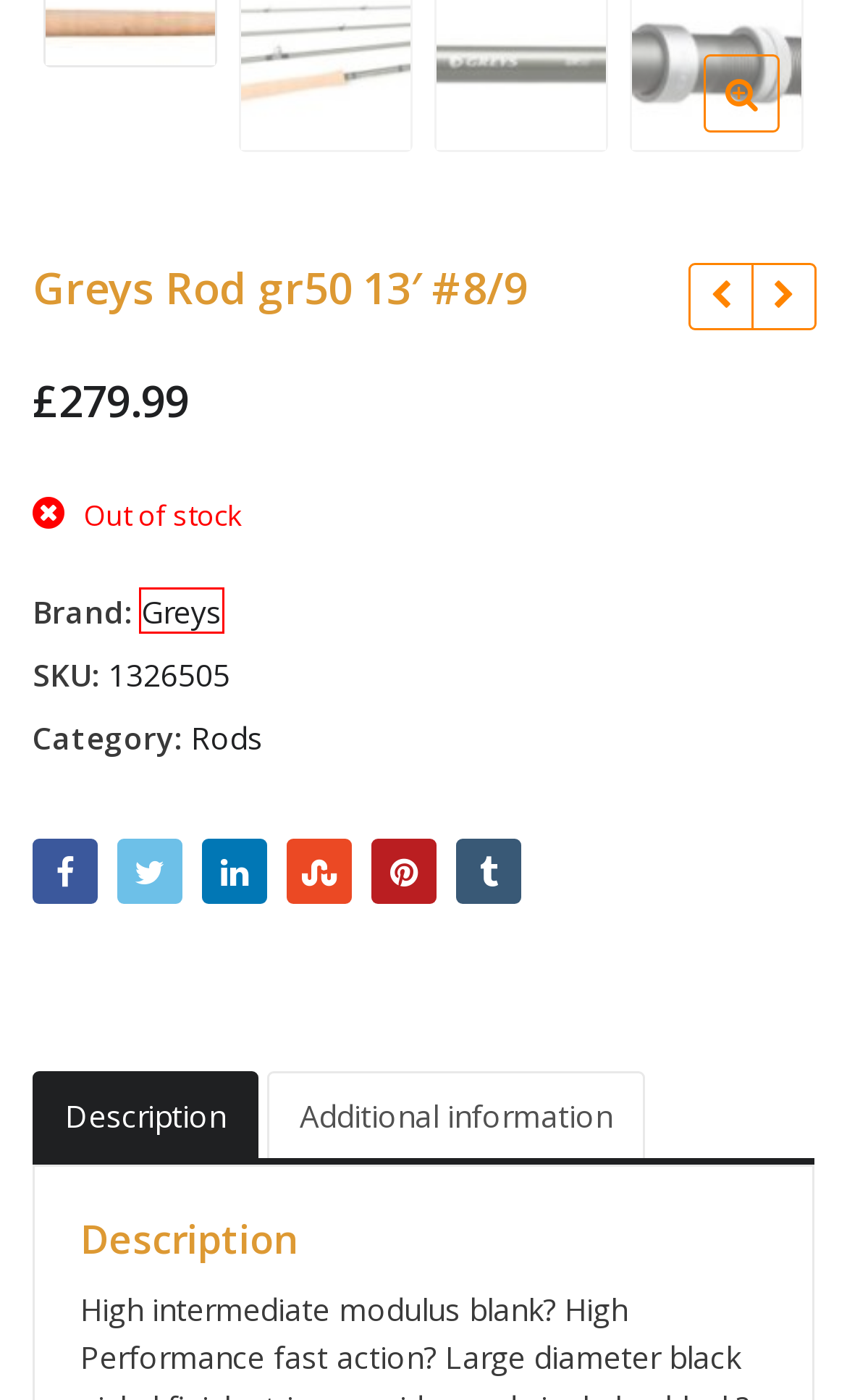Observe the screenshot of a webpage with a red bounding box highlighting an element. Choose the webpage description that accurately reflects the new page after the element within the bounding box is clicked. Here are the candidates:
A. Greys Gr70 comp special 967 (powerlux) - Tackle Box Uk- Woodley
B. Rods Archives - Tackle Box Uk- Woodley
C. Greys Archives - Tackle Box Uk- Woodley
D. Services - Tackle Box Uk- Woodley
E. Greys Rod gr50 6' #3 - Tackle Box Uk- Woodley
F. Cart - Tackle Box Uk- Woodley
G. Carp Archives - Tackle Box Uk- Woodley
H. Black Label™ Power Grip Line Clips - Tackle Box Uk- Woodley

C